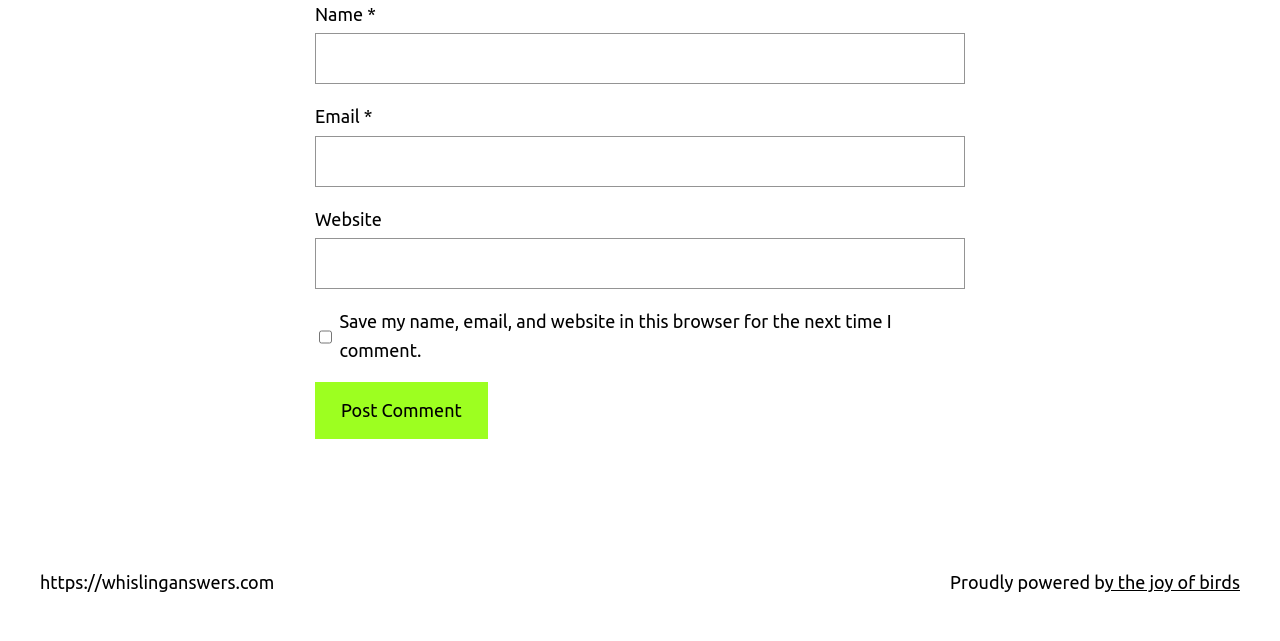What is the text of the button?
Deliver a detailed and extensive answer to the question.

The button element has the text 'Post Comment' which is the action that will be performed when the button is clicked.